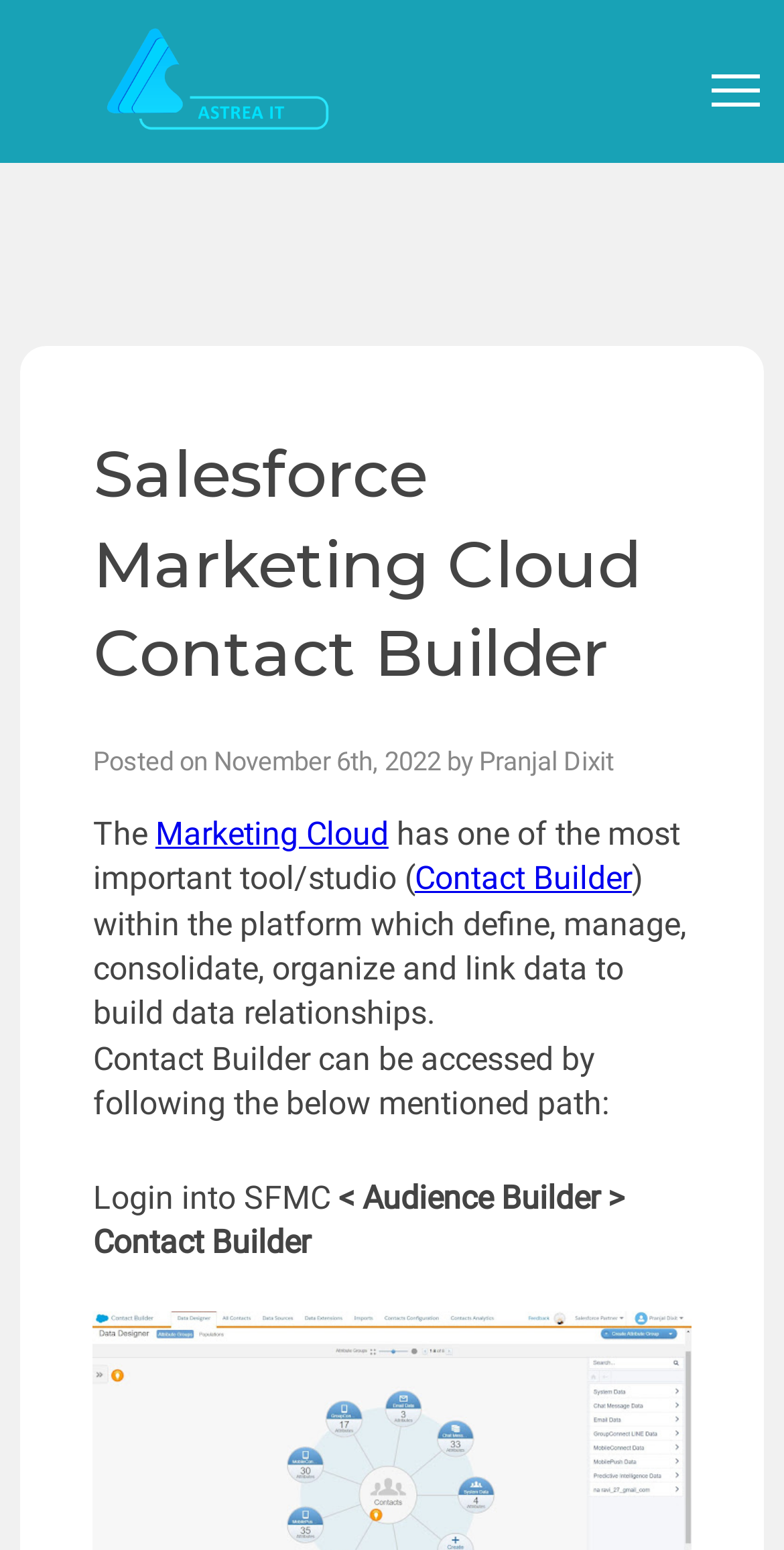What is the date of the post?
Craft a detailed and extensive response to the question.

The date is mentioned in the static text 'November 6th, 2022' which is located below the heading 'Salesforce Marketing Cloud Contact Builder'.